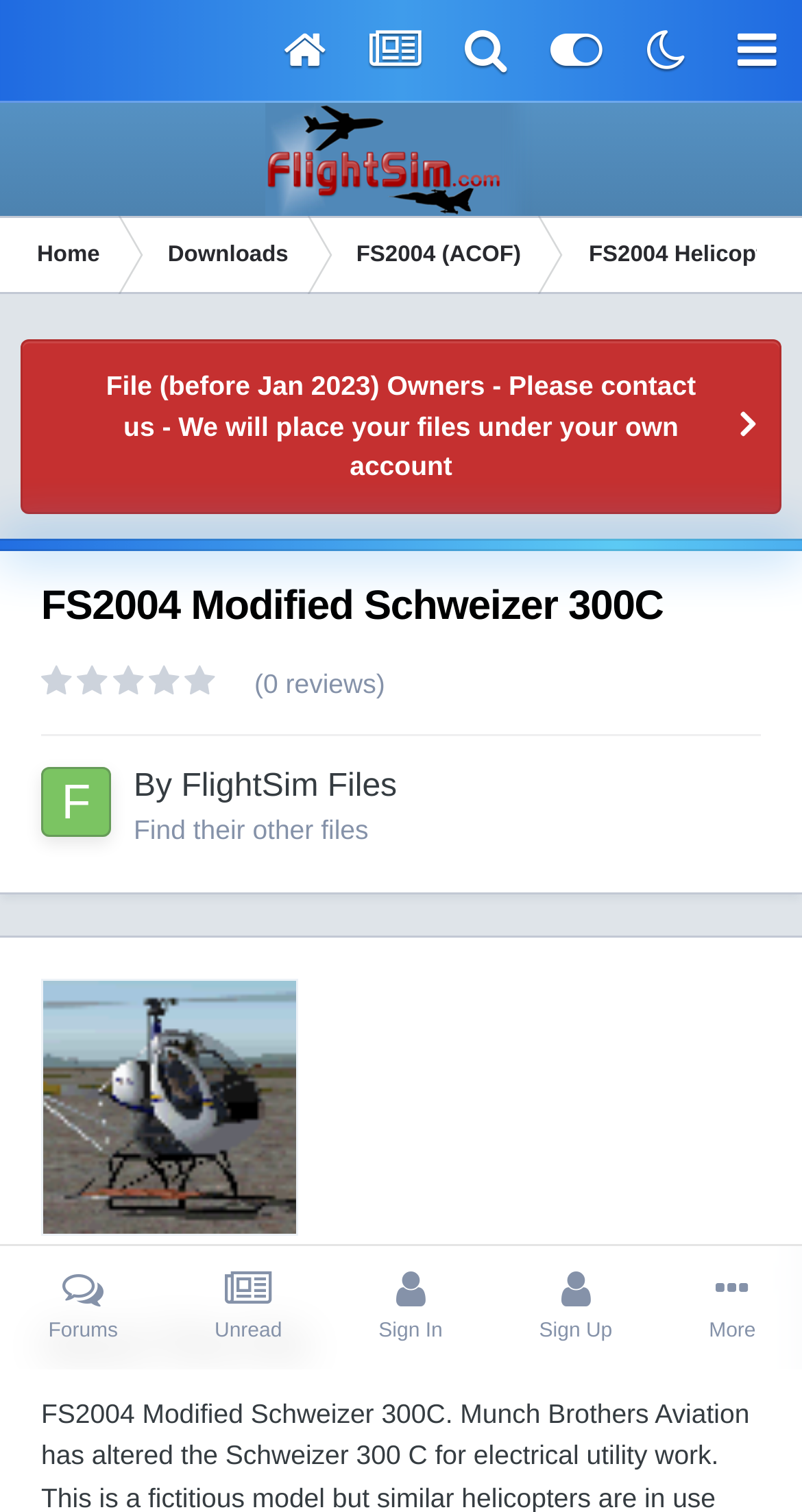Please determine the bounding box coordinates of the element's region to click for the following instruction: "Read about the FS2004 Modified Schweizer 300C".

[0.051, 0.384, 0.827, 0.417]